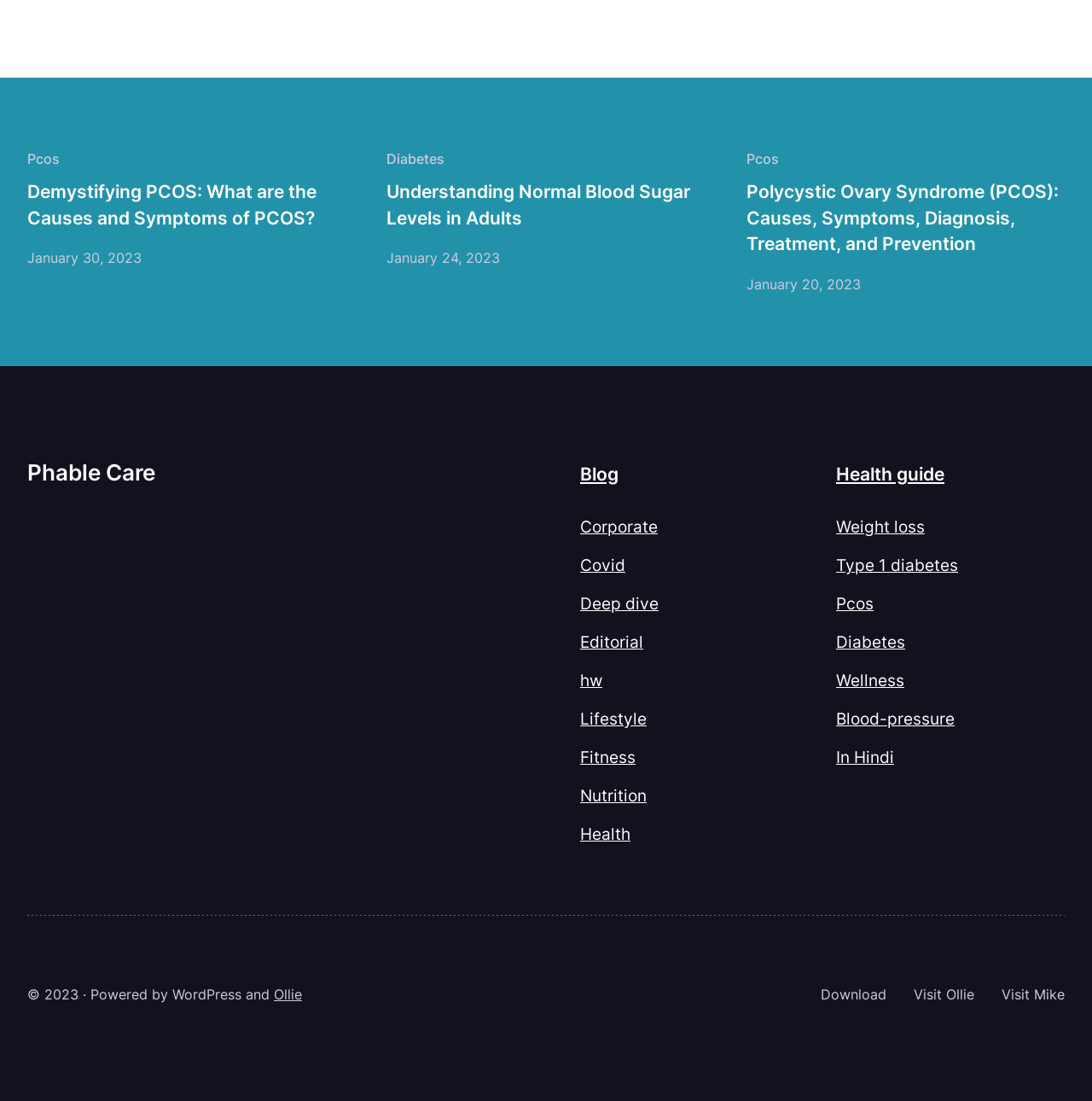Could you indicate the bounding box coordinates of the region to click in order to complete this instruction: "Click on PCOS link".

[0.025, 0.137, 0.055, 0.152]